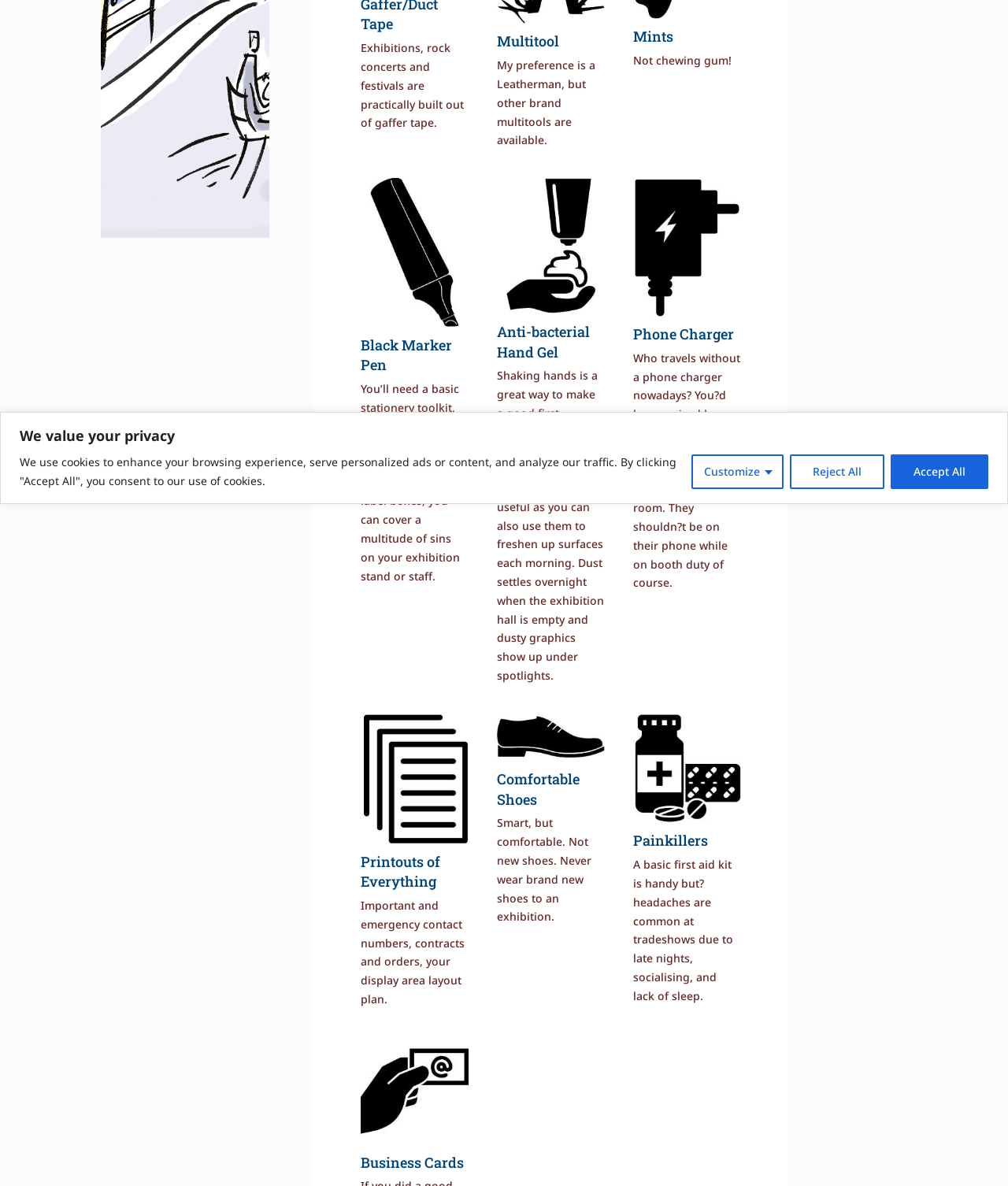Identify the bounding box for the UI element described as: "title="Anti-bacterial Hand Gel"". The coordinates should be four float numbers between 0 and 1, i.e., [left, top, right, bottom].

[0.493, 0.255, 0.6, 0.268]